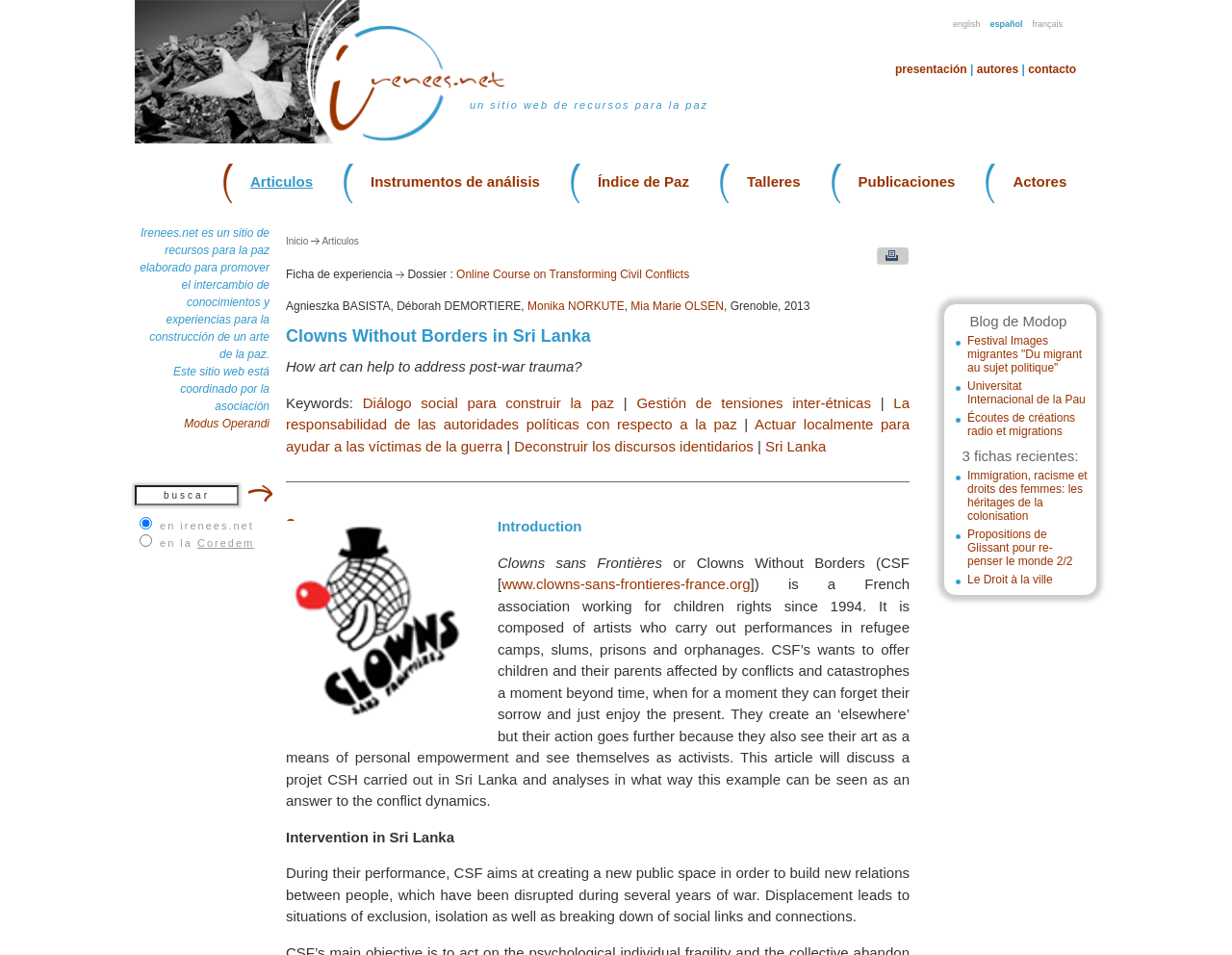Given the description "Mia Marie OLSEN", determine the bounding box of the corresponding UI element.

[0.512, 0.314, 0.588, 0.328]